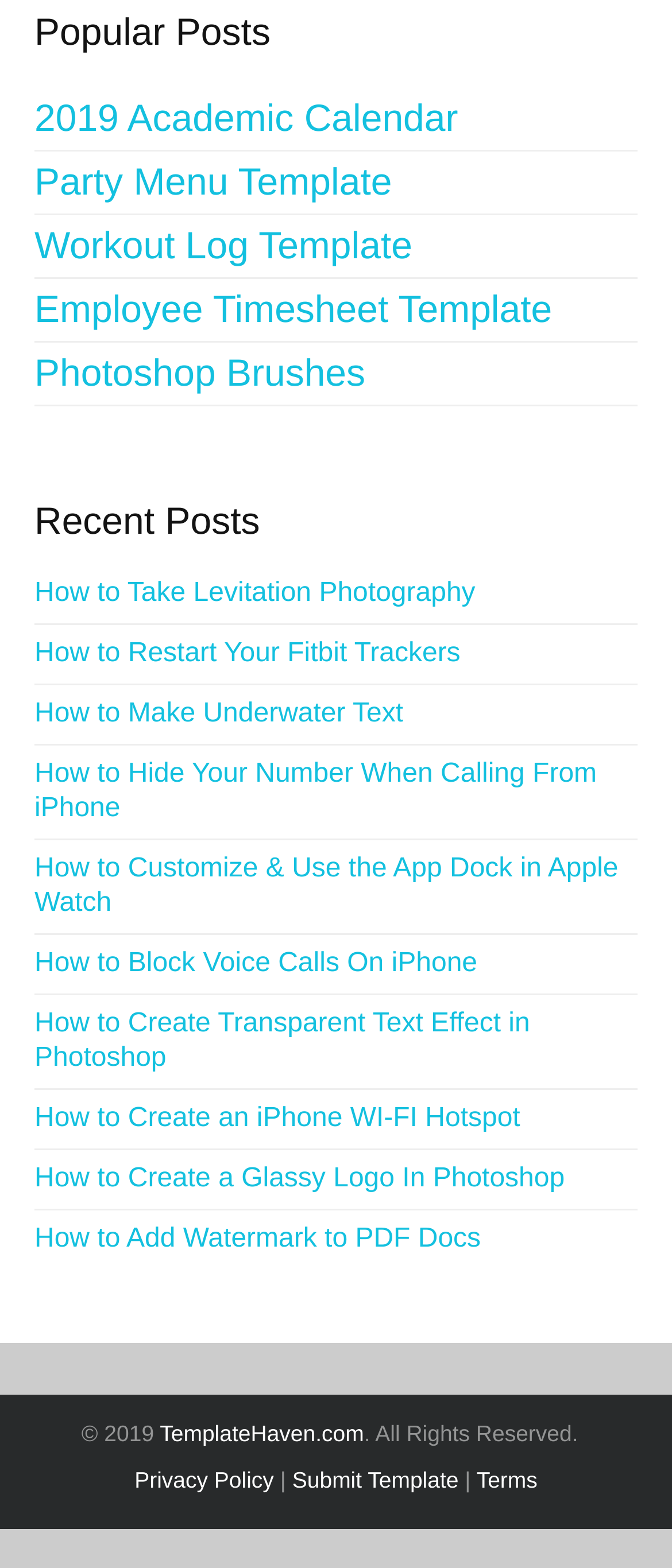How many links are there under 'Recent Posts'? Based on the image, give a response in one word or a short phrase.

8